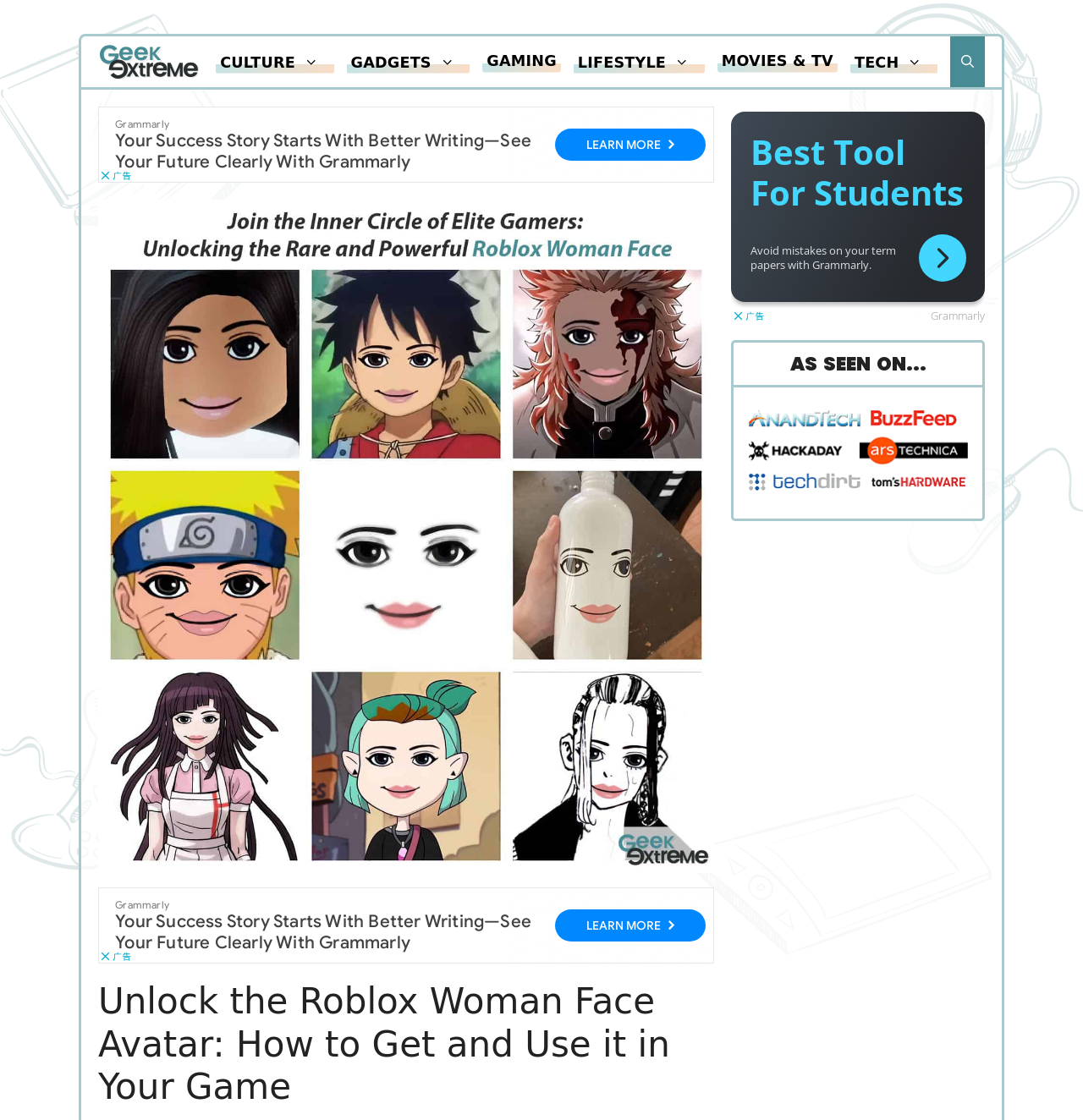Kindly determine the bounding box coordinates for the area that needs to be clicked to execute this instruction: "Search for something using the search bar".

[0.877, 0.032, 0.909, 0.078]